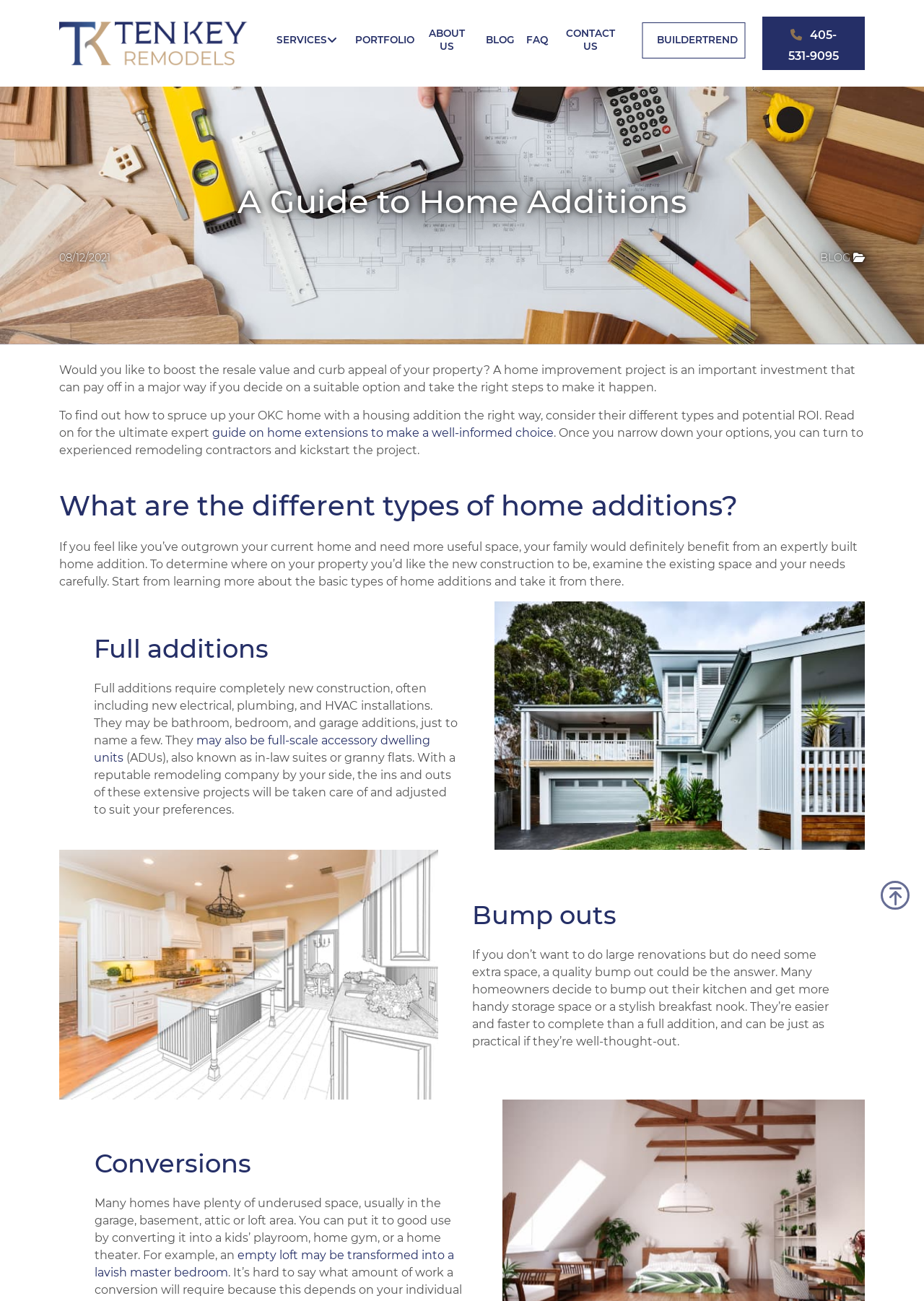Please find the main title text of this webpage.

A Guide to Home Additions